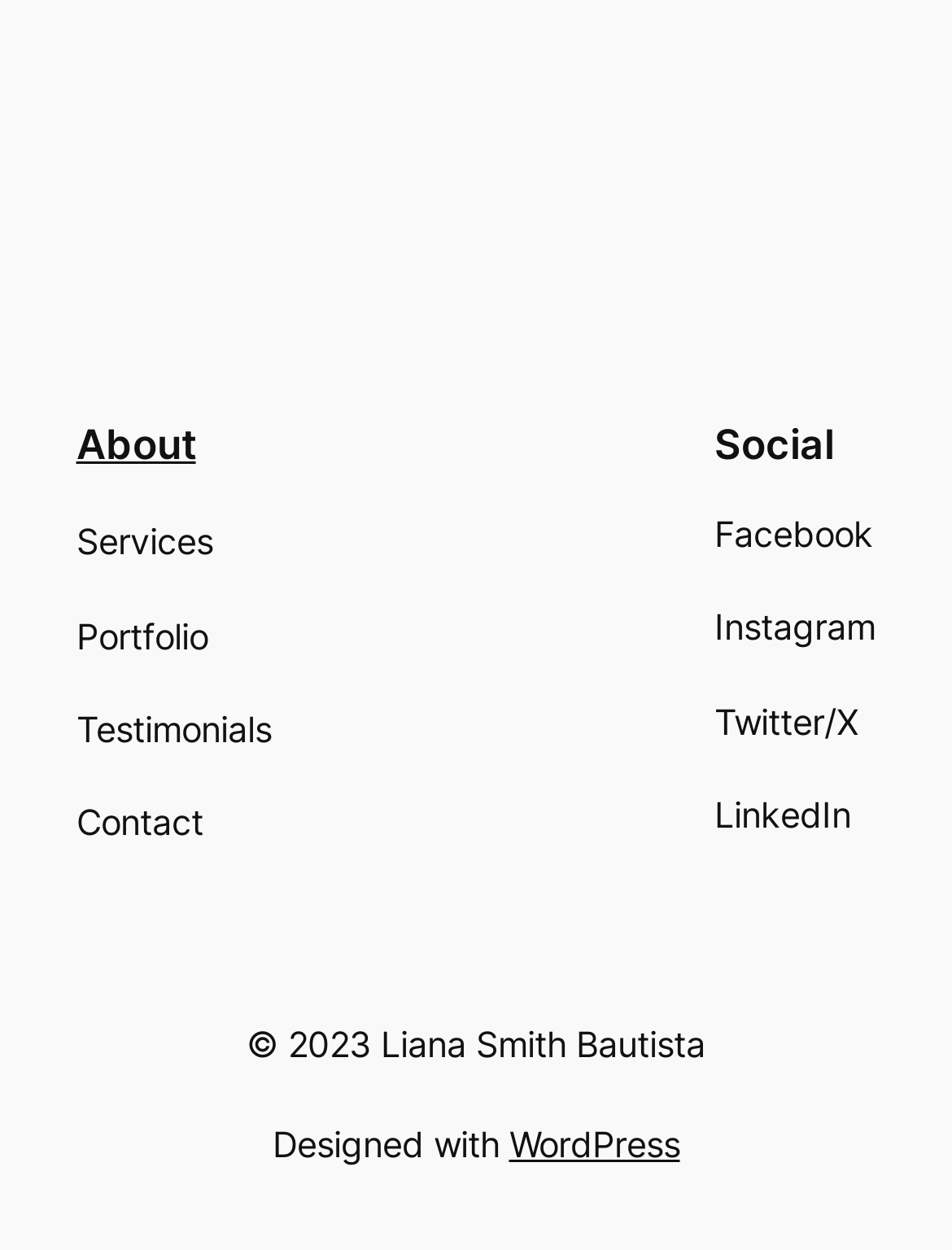Provide a one-word or one-phrase answer to the question:
What is the purpose of the 'About' link in the header?

To provide information about the webpage or its owner